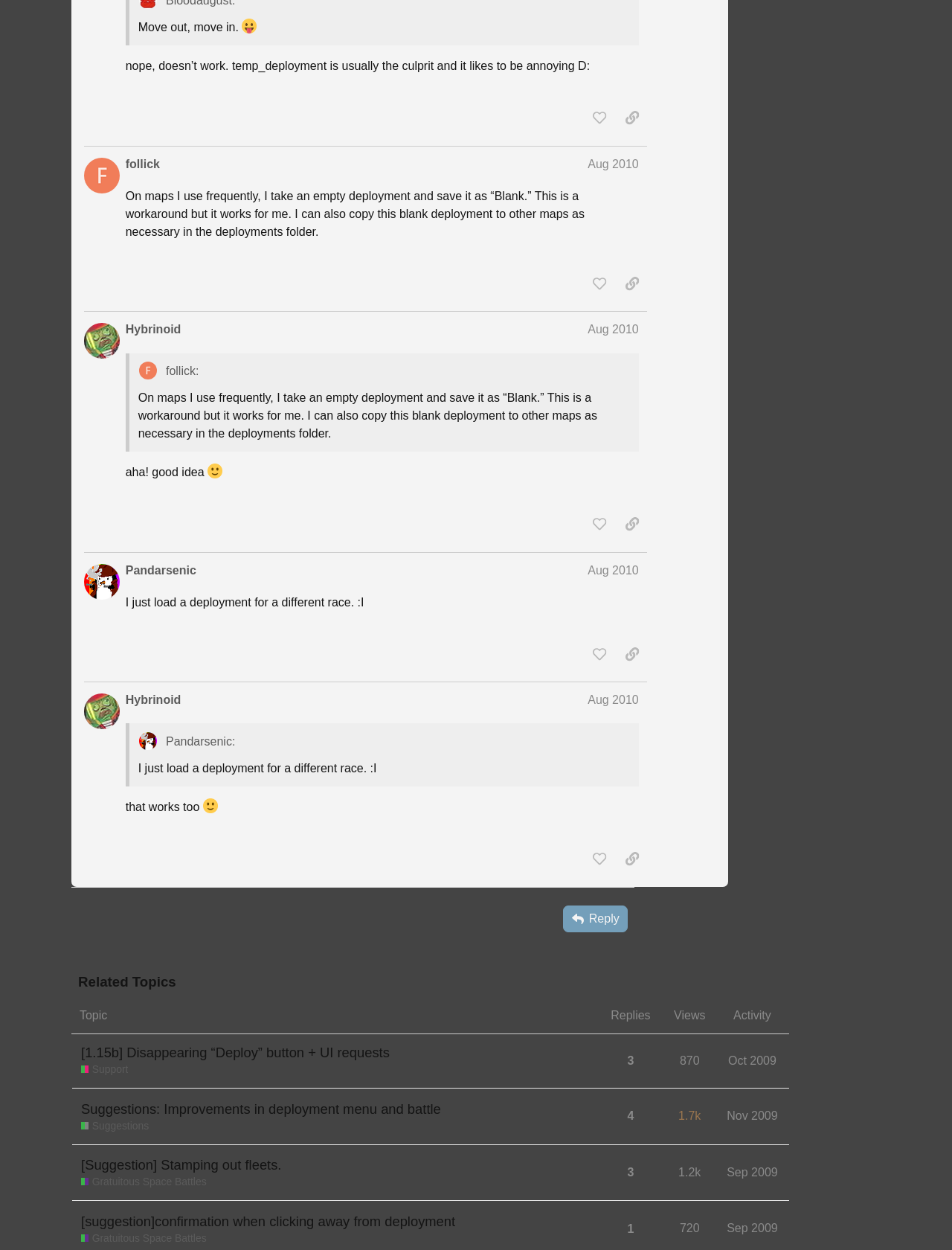Locate the bounding box coordinates of the element's region that should be clicked to carry out the following instruction: "copy a link to this post to clipboard". The coordinates need to be four float numbers between 0 and 1, i.e., [left, top, right, bottom].

[0.649, 0.084, 0.679, 0.105]